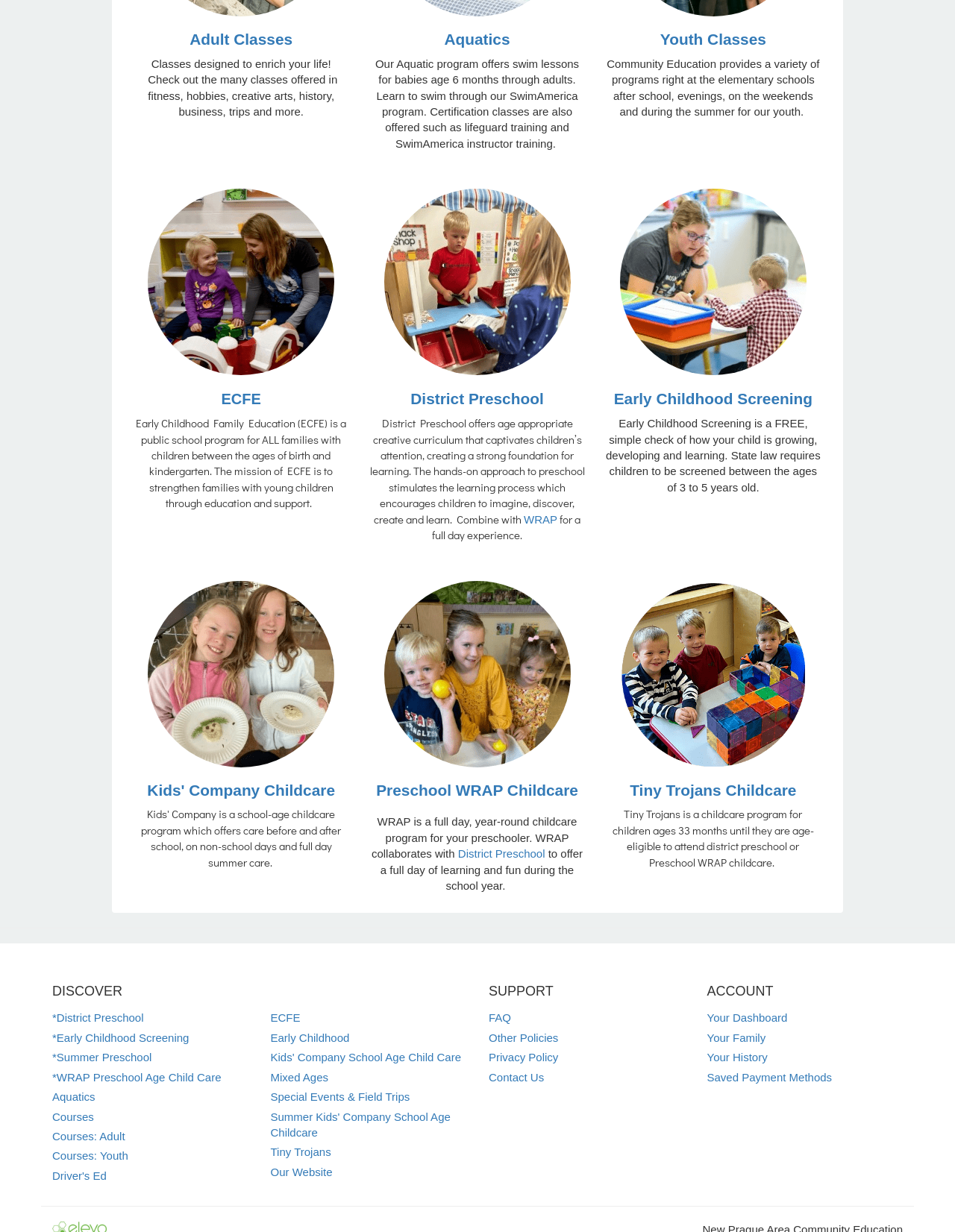Locate the bounding box coordinates of the segment that needs to be clicked to meet this instruction: "Learn about Early Childhood Family Education".

[0.232, 0.317, 0.273, 0.331]